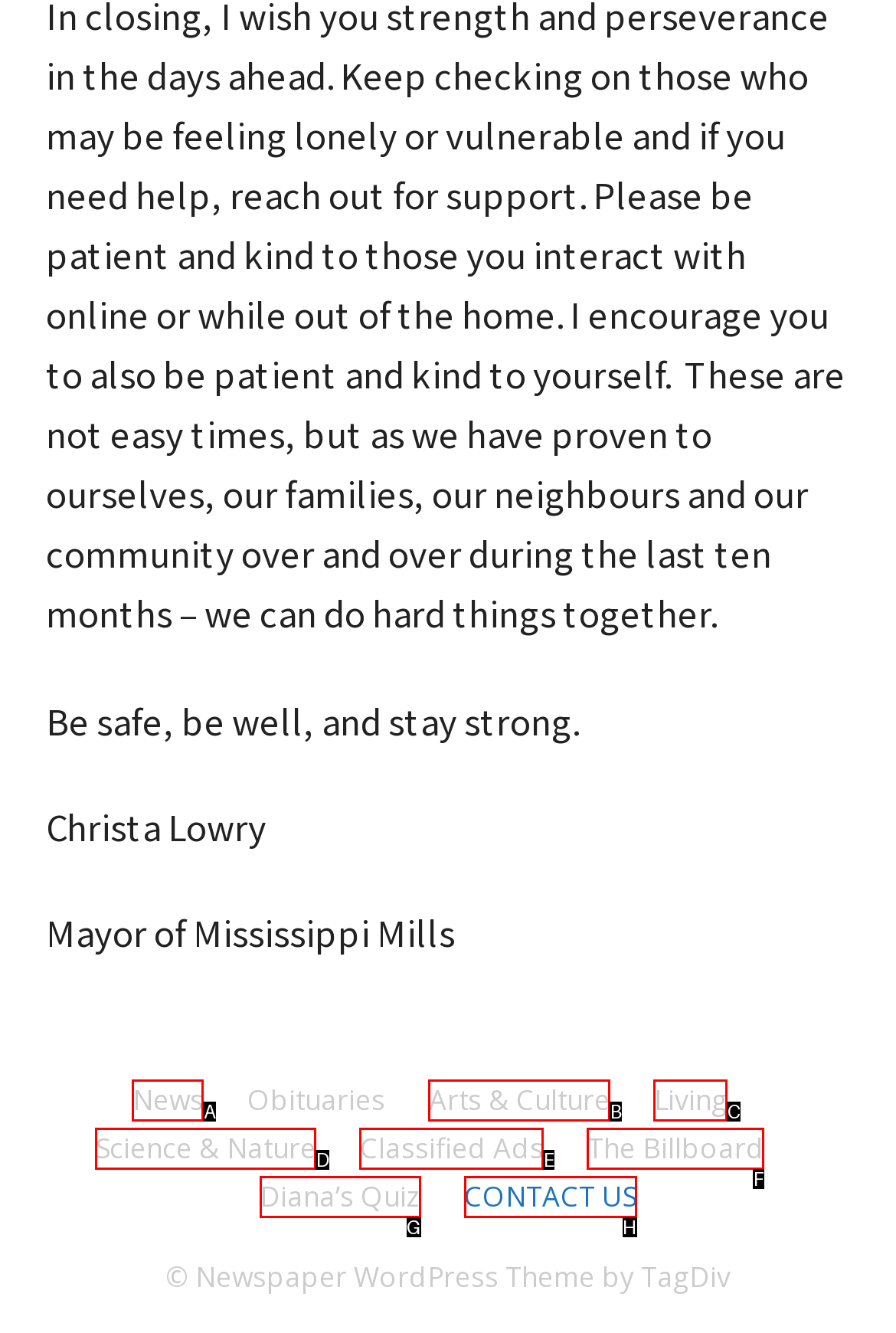Given the element description: Classified Ads
Pick the letter of the correct option from the list.

E